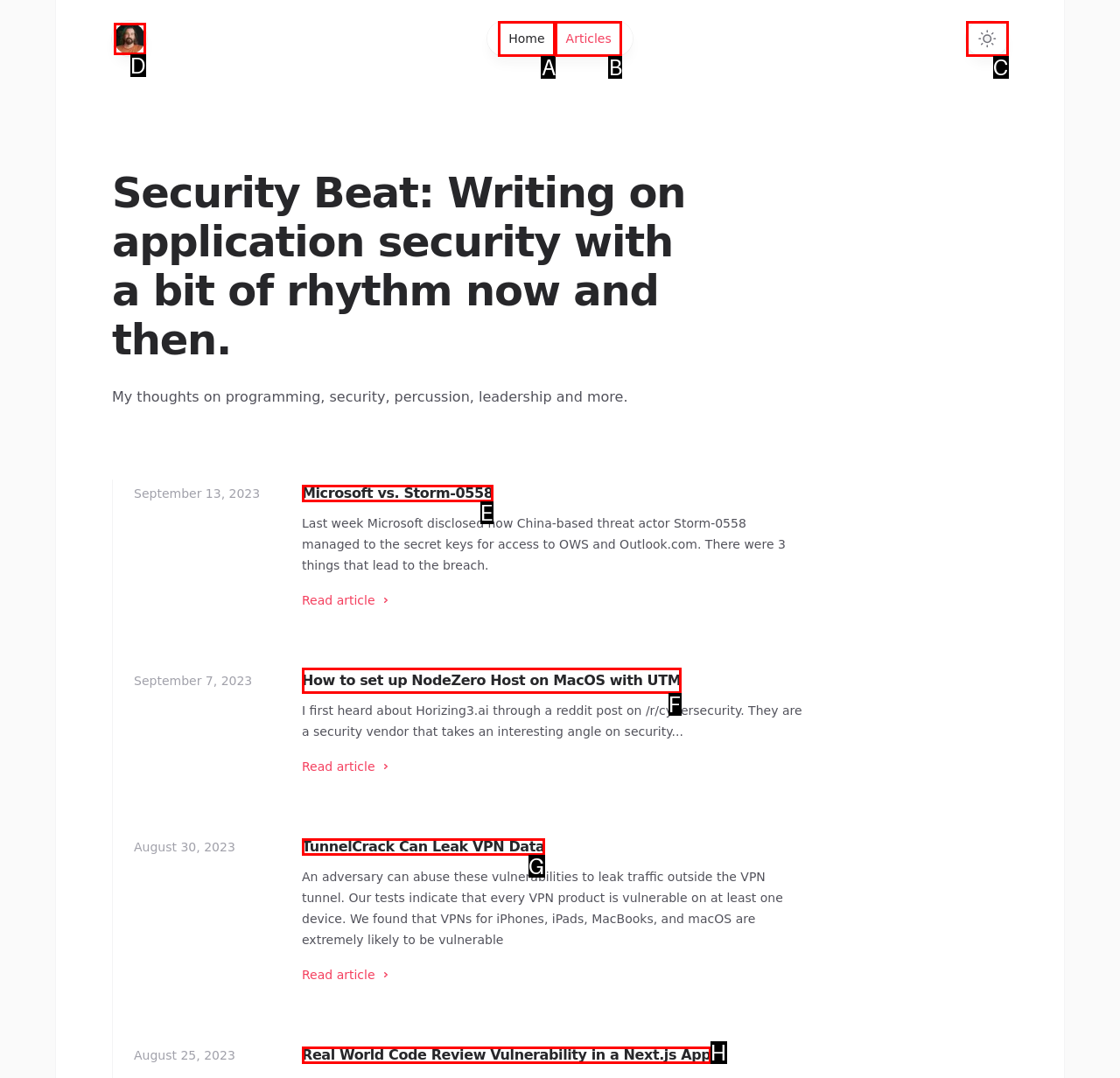Choose the letter of the element that should be clicked to complete the task: read article about setting up NodeZero Host on MacOS with UTM
Answer with the letter from the possible choices.

F